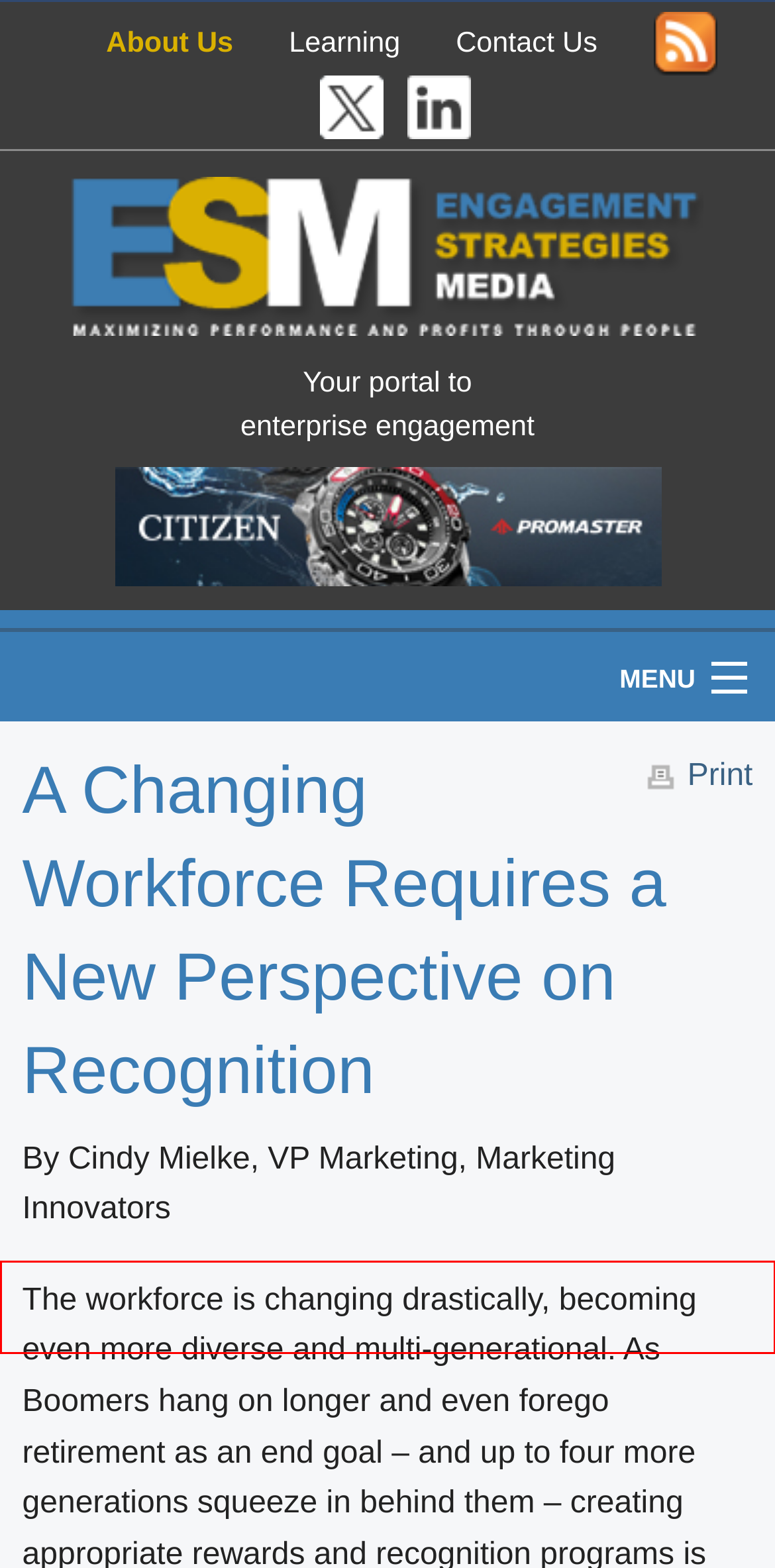Analyze the screenshot of a webpage that features a red rectangle bounding box. Pick the webpage description that best matches the new webpage you would see after clicking on the element within the red bounding box. Here are the candidates:
A. EGR International - The Enterprise Engagement Advisor Network
B. Home - The Enterprise Engagement Advisor Network
C. ESM News Alert subscription page
D. Luxe Incentives - The Enterprise Engagement Advisor Network
E. CarltonOne - The Enterprise Engagement Advisor Network
F. Engagement Strategies Media:
G. Catalyst Performance Group Inc. - The Enterprise Engagement Advisor Network
H. BCAT Partners, LLC - The Enterprise Engagement Advisor Network

B